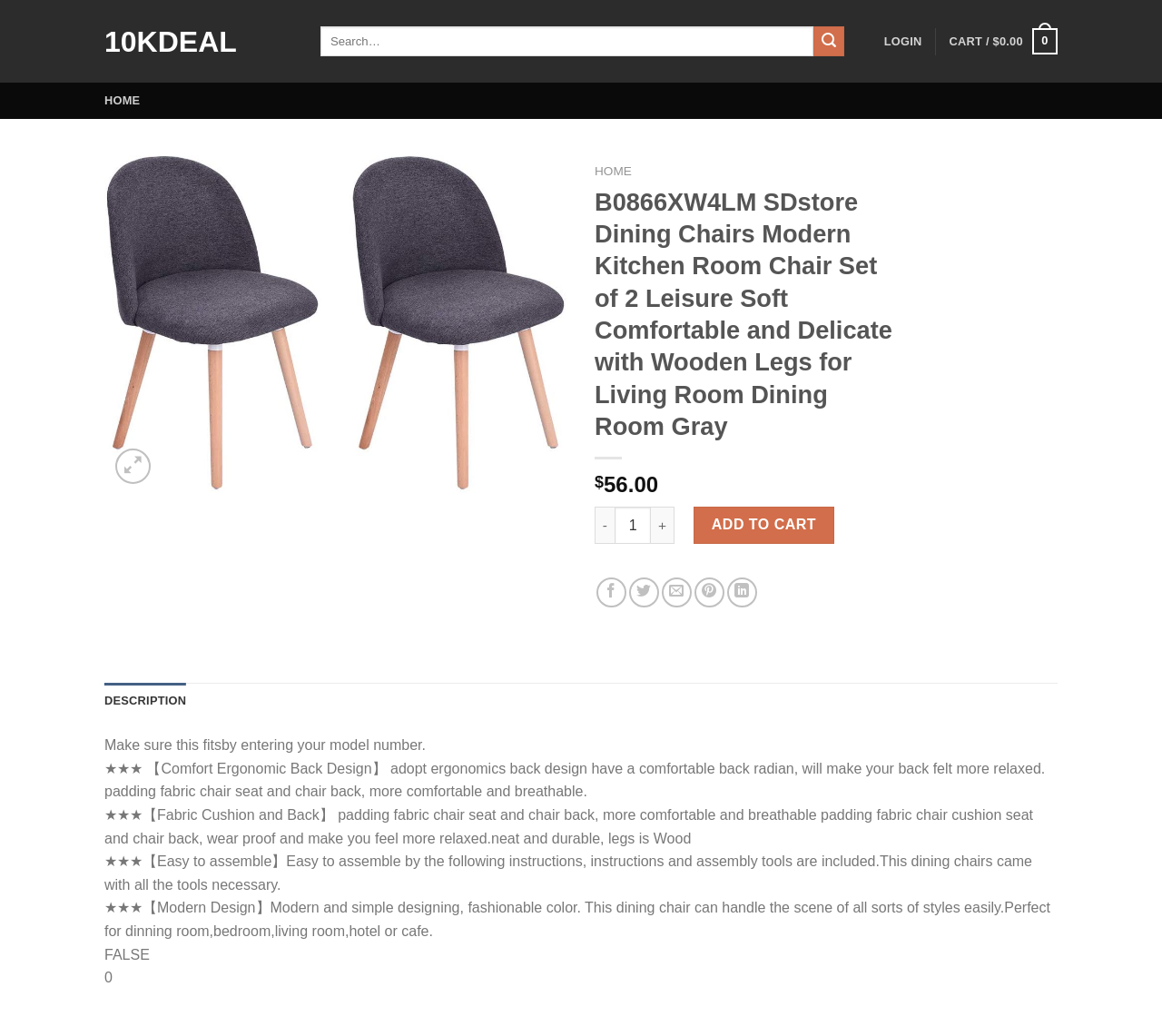Use a single word or phrase to answer the question:
How many chairs are included in the set?

2